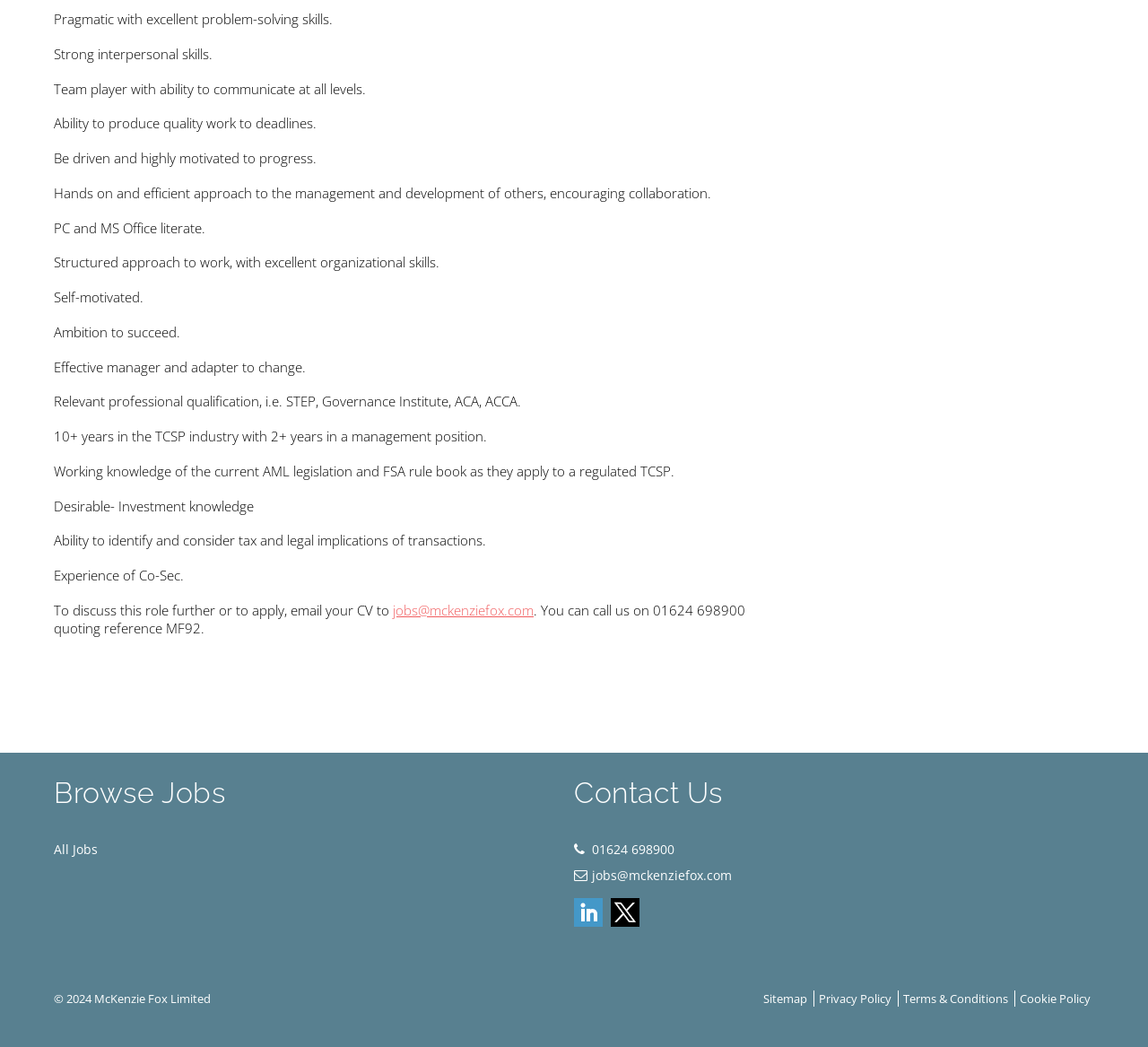What is the required professional qualification?
Could you please answer the question thoroughly and with as much detail as possible?

Based on the webpage, the required professional qualification is mentioned in the StaticText element with OCR text 'Relevant professional qualification, i.e. STEP, Governance Institute, ACA, ACCA.' This is a requirement for the job role described on the webpage.